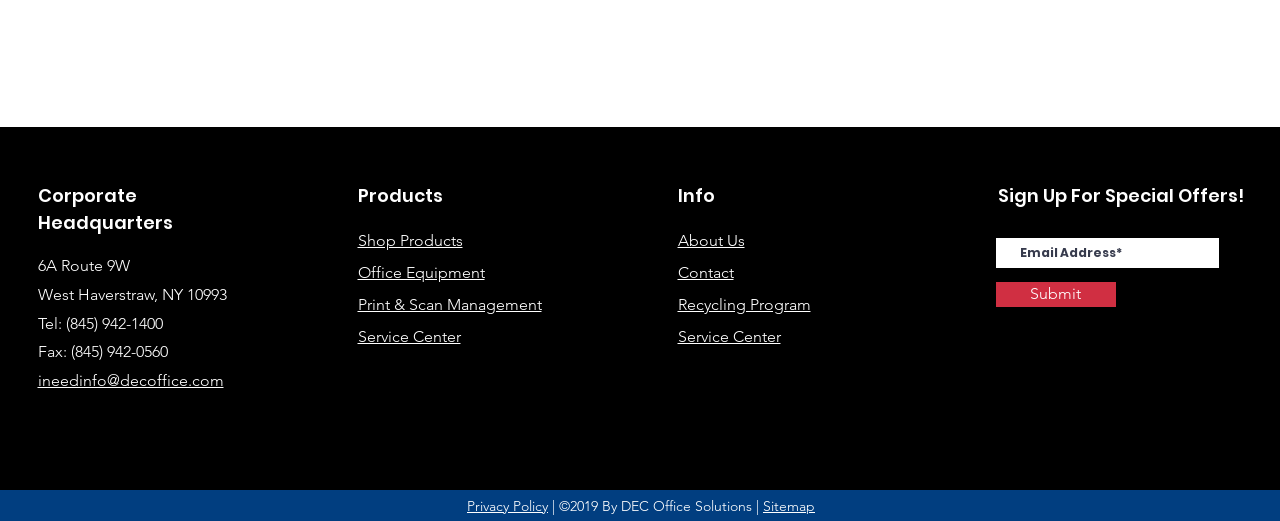Use a single word or phrase to answer this question: 
What is the company's phone number?

(845) 942-1400